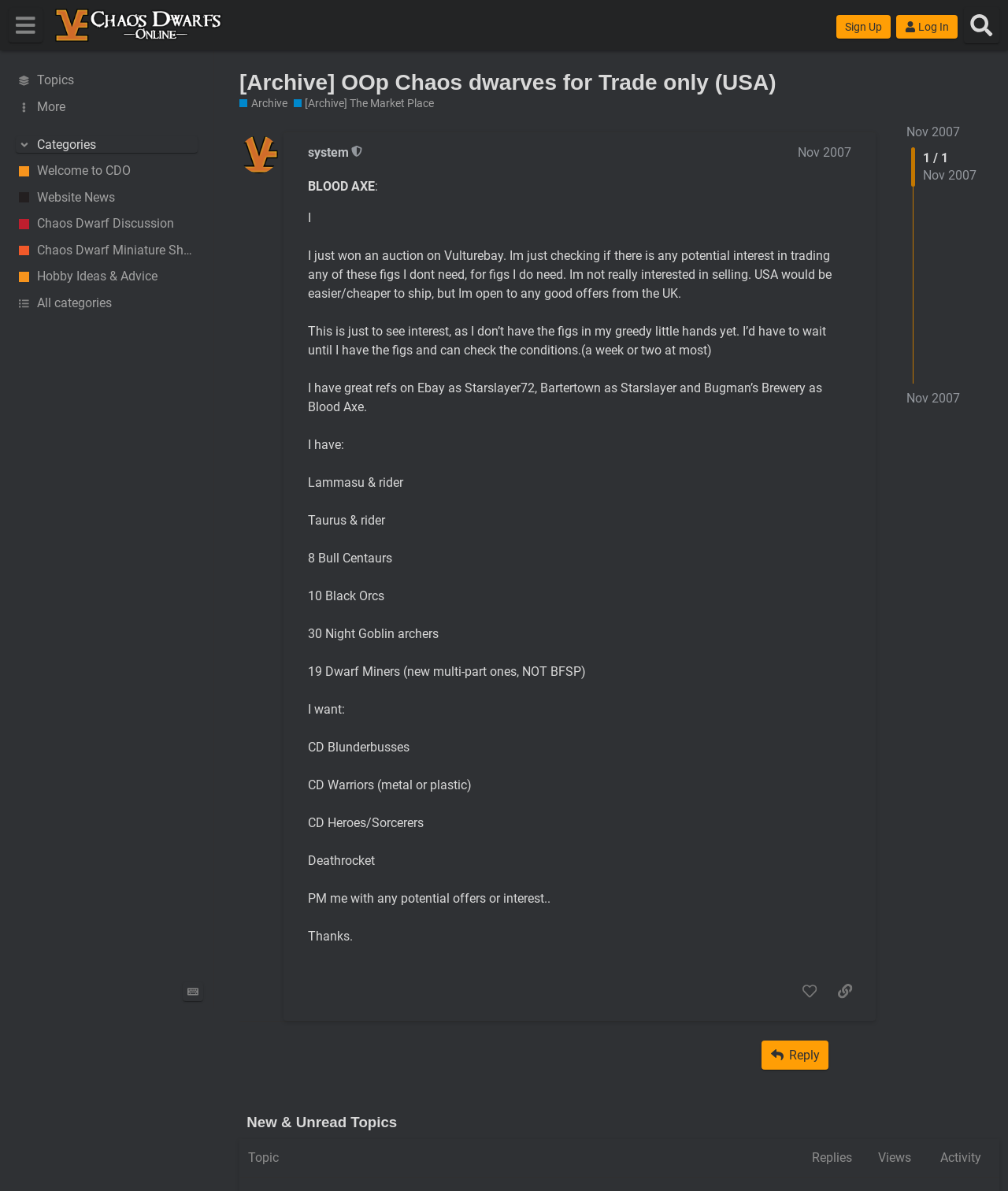Identify the bounding box coordinates for the UI element described by the following text: "About". Provide the coordinates as four float numbers between 0 and 1, in the format [left, top, right, bottom].

None